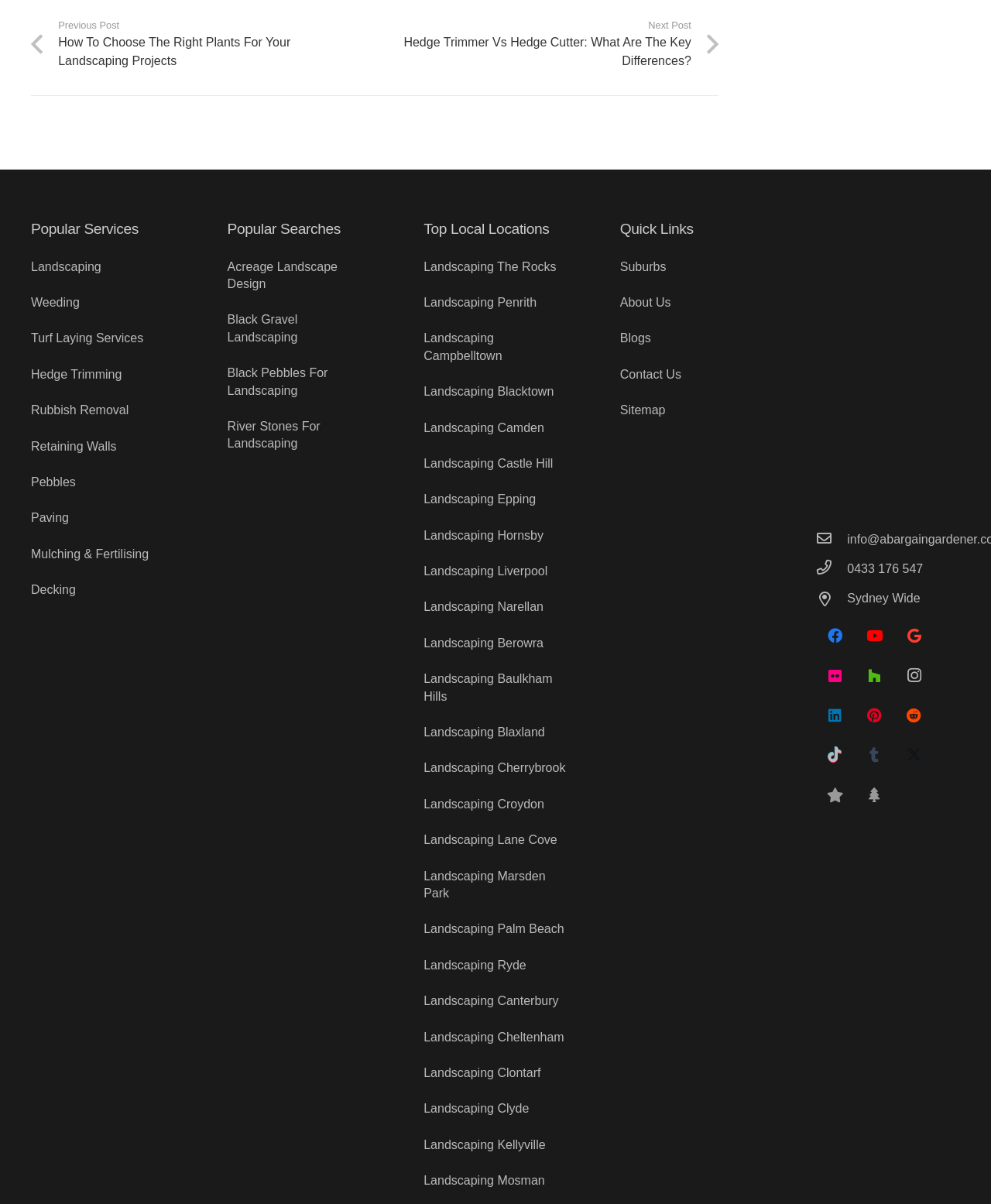For the following element description, predict the bounding box coordinates in the format (top-left x, top-left y, bottom-right x, bottom-right y). All values should be floating point numbers between 0 and 1. Description: Landscaping Palm Beach

[0.427, 0.766, 0.569, 0.777]